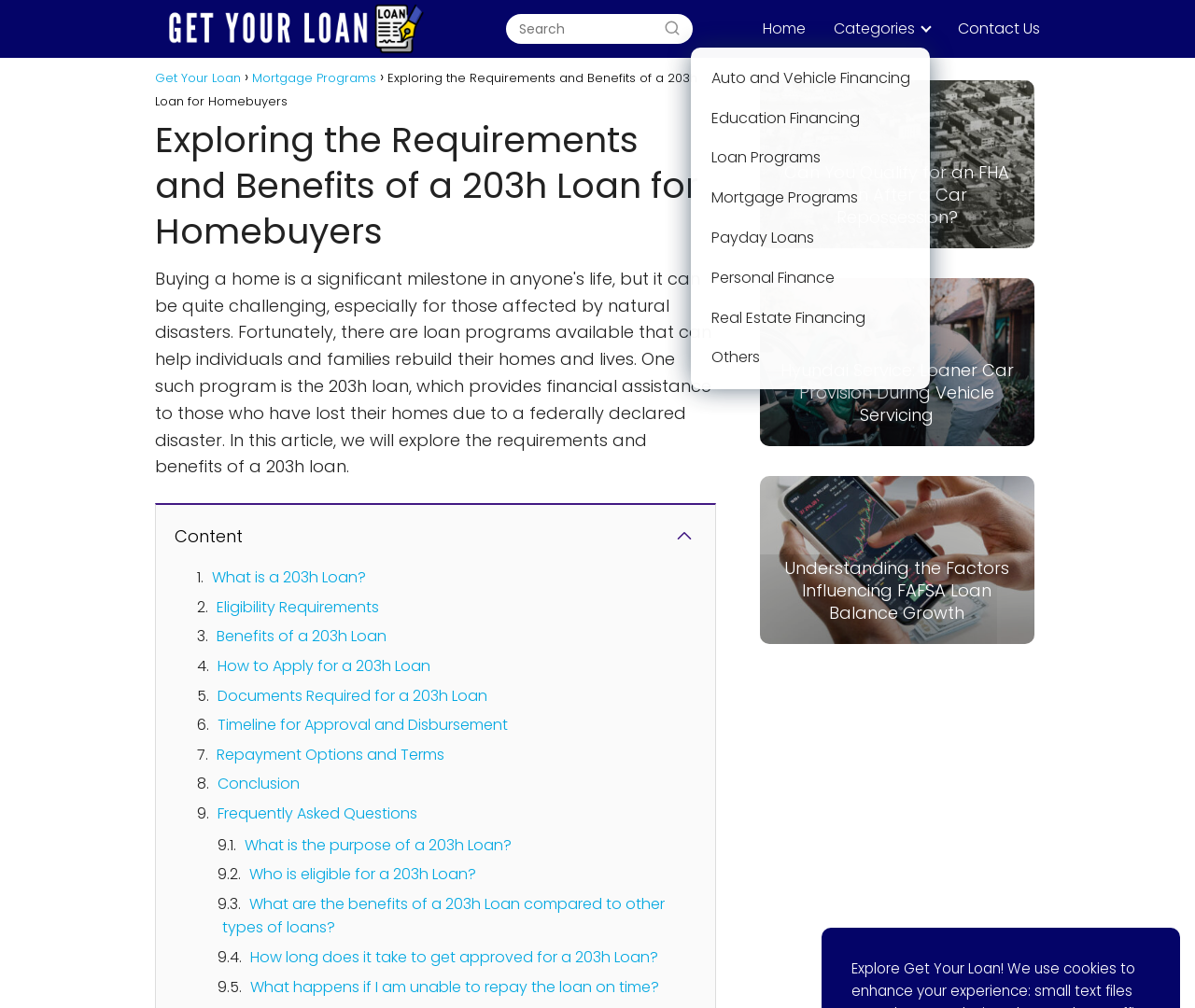Please predict the bounding box coordinates of the element's region where a click is necessary to complete the following instruction: "Go to the 'Home' page". The coordinates should be represented by four float numbers between 0 and 1, i.e., [left, top, right, bottom].

[0.638, 0.017, 0.674, 0.039]